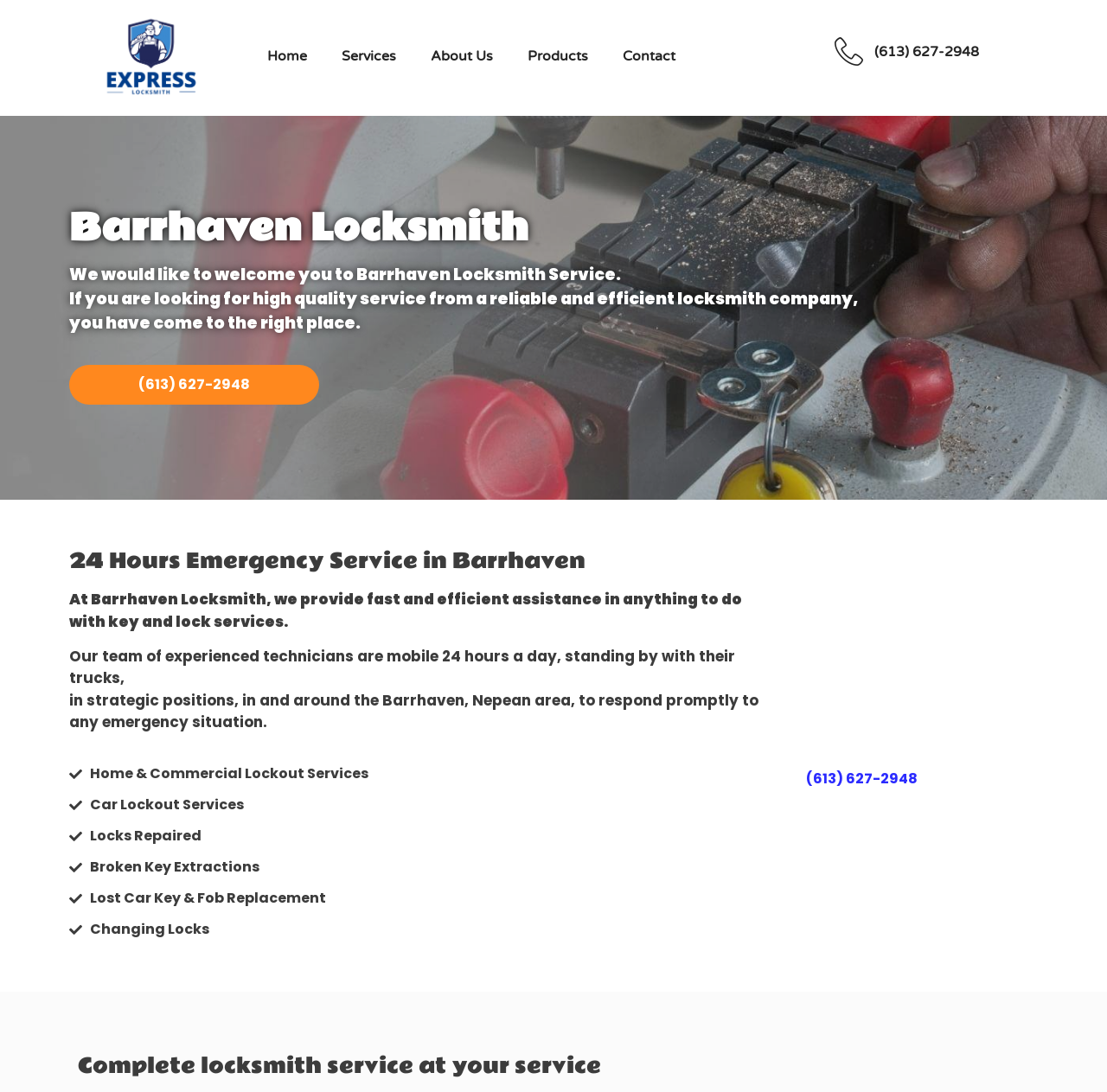Determine the coordinates of the bounding box for the clickable area needed to execute this instruction: "Call the phone number".

[0.754, 0.034, 0.917, 0.06]